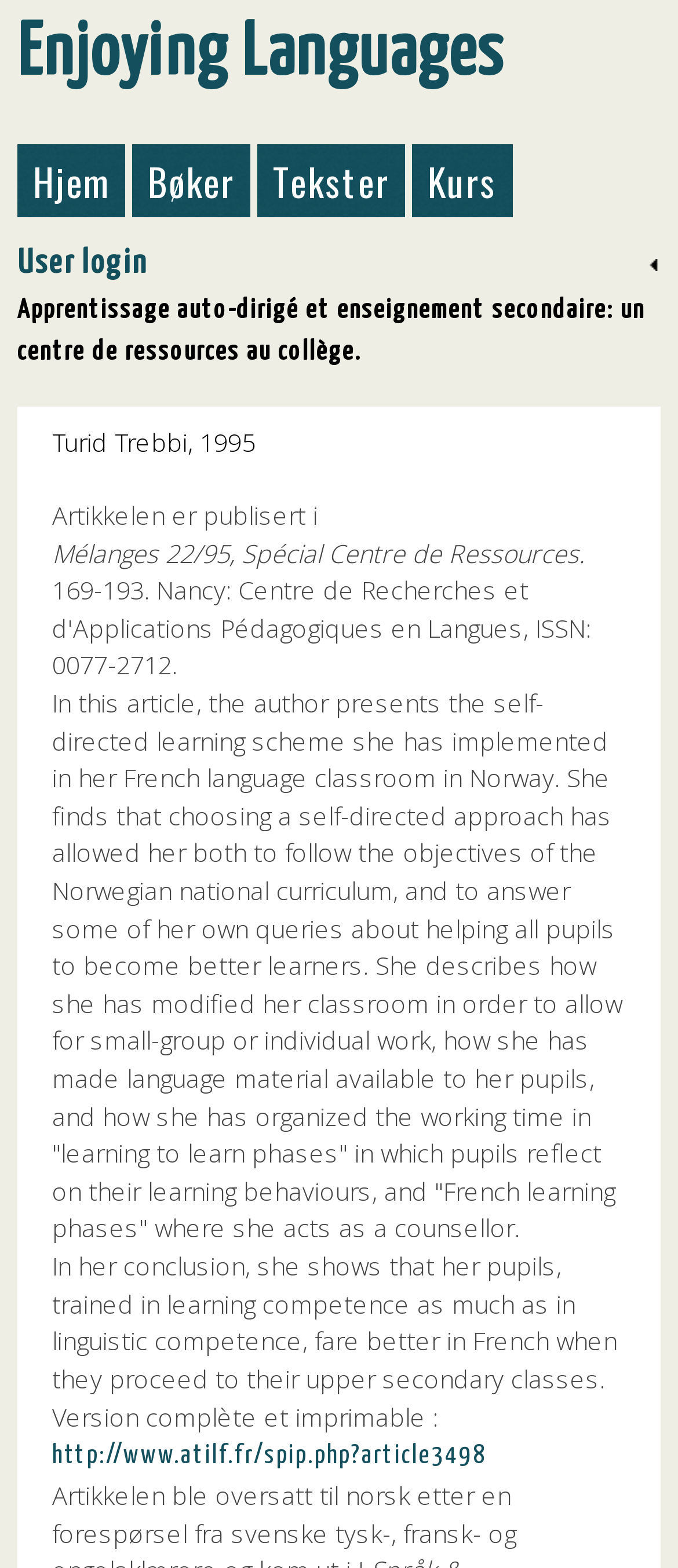Based on what you see in the screenshot, provide a thorough answer to this question: What is the main topic of the article?

The main topic of the article is self-directed learning because the author presents a self-directed learning scheme she has implemented in her French language classroom, and discusses its benefits and implementation.